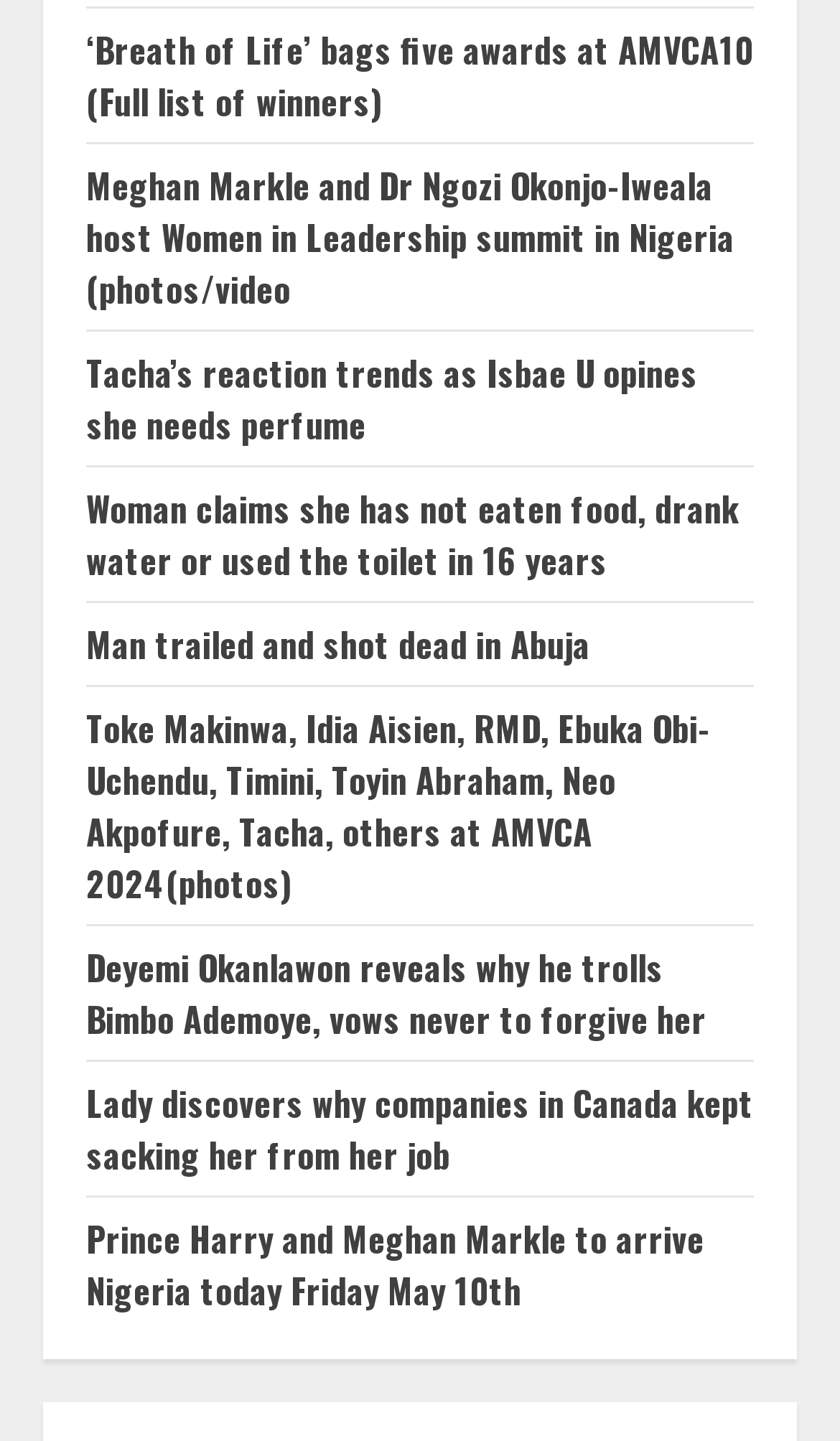Analyze the image and provide a detailed answer to the question: Who is mentioned in the third news article?

I examined the third link element on the webpage, which has a bounding box with coordinates [0.103, 0.241, 0.831, 0.313]. The OCR text associated with this element mentions Tacha, indicating that she is the person mentioned in the third news article.